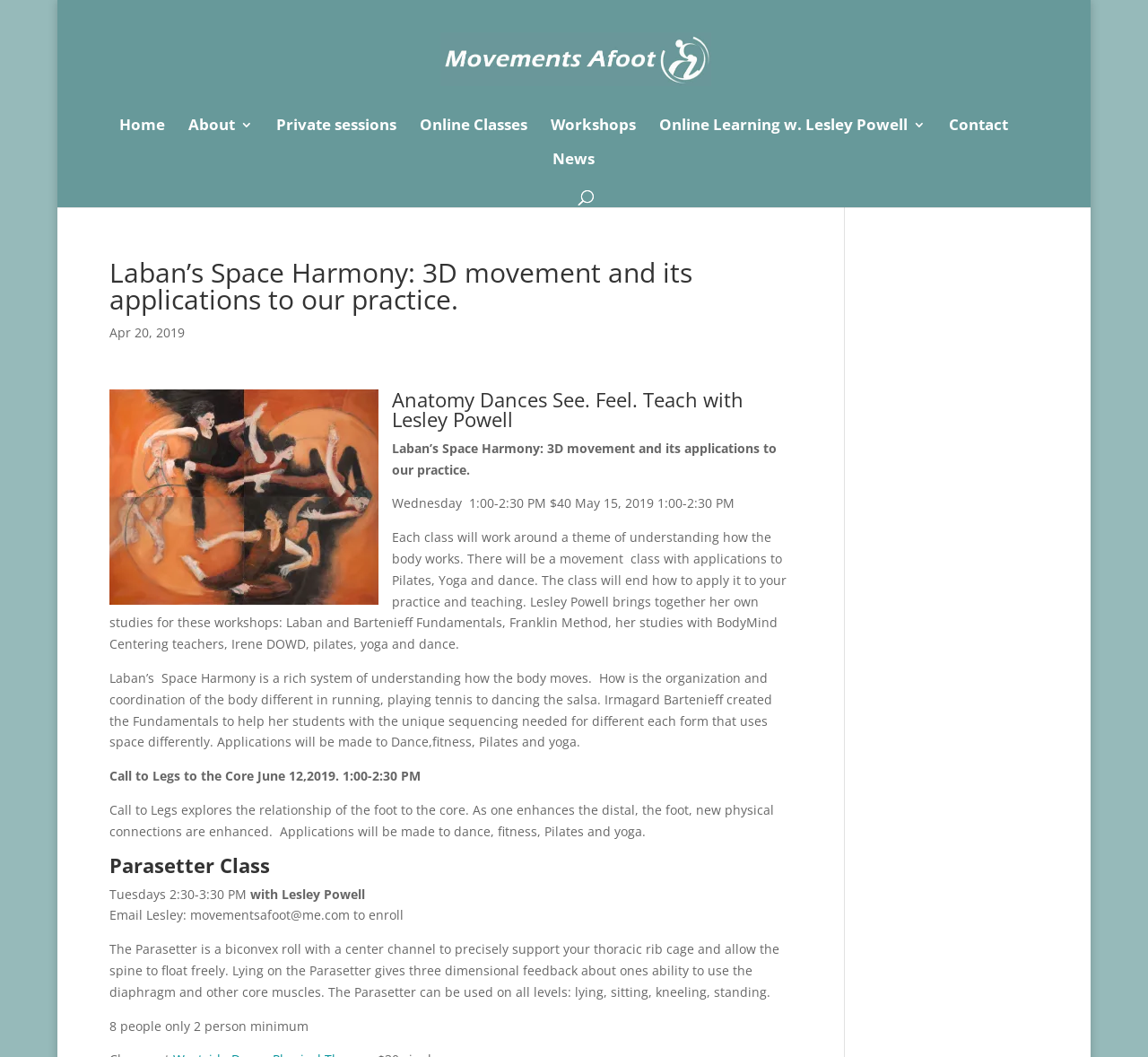Please identify the bounding box coordinates of where to click in order to follow the instruction: "Click Online Classes".

[0.366, 0.112, 0.46, 0.144]